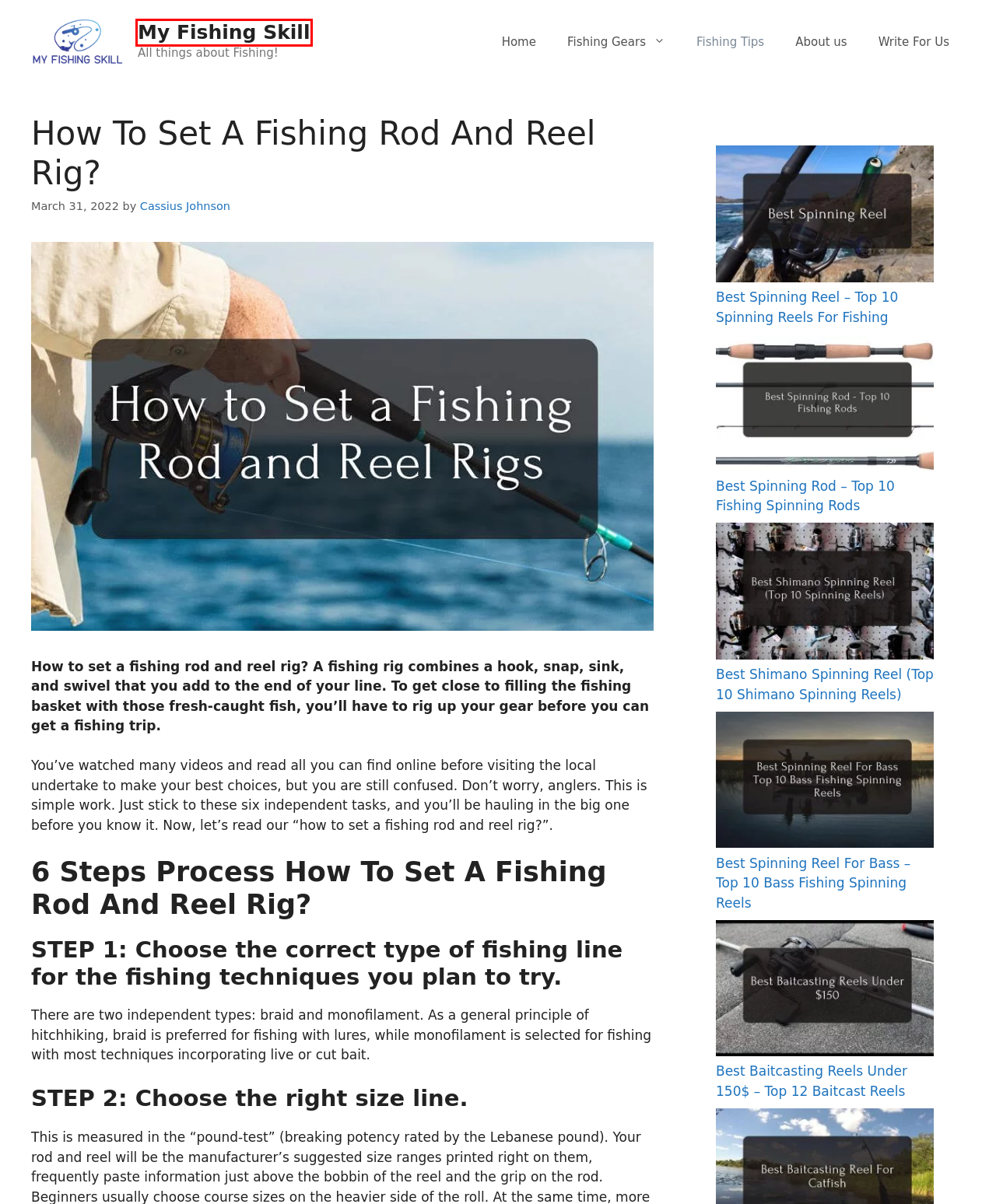You have been given a screenshot of a webpage with a red bounding box around a UI element. Select the most appropriate webpage description for the new webpage that appears after clicking the element within the red bounding box. The choices are:
A. Fishing Tips - My Fishing Skill
B. My Fishing Skill - All things about Fishing!
C. Best Baitcasting Reel For Catfish - Top 10 Baitcaster Catfish Reels in 2024
D. Best Shimano Spinning Reel (Top 10 Shimano Spinning Reels) In 2024
E. Cassius Johnson - My Fishing Skill
F. Best Baitcasting Reels Under 150$ - Top 12 Baitcast Reelsin 2024
G. Fishing Gears - My Fishing Skill
H. About us - My Fishing Skill

B